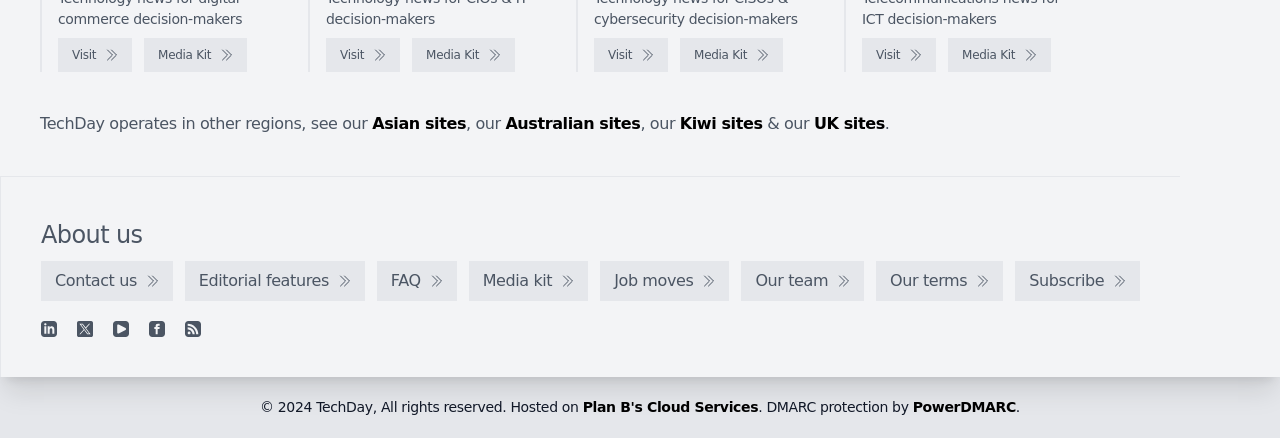Locate the bounding box coordinates of the clickable area to execute the instruction: "View the 'Editorial features'". Provide the coordinates as four float numbers between 0 and 1, represented as [left, top, right, bottom].

[0.144, 0.596, 0.285, 0.687]